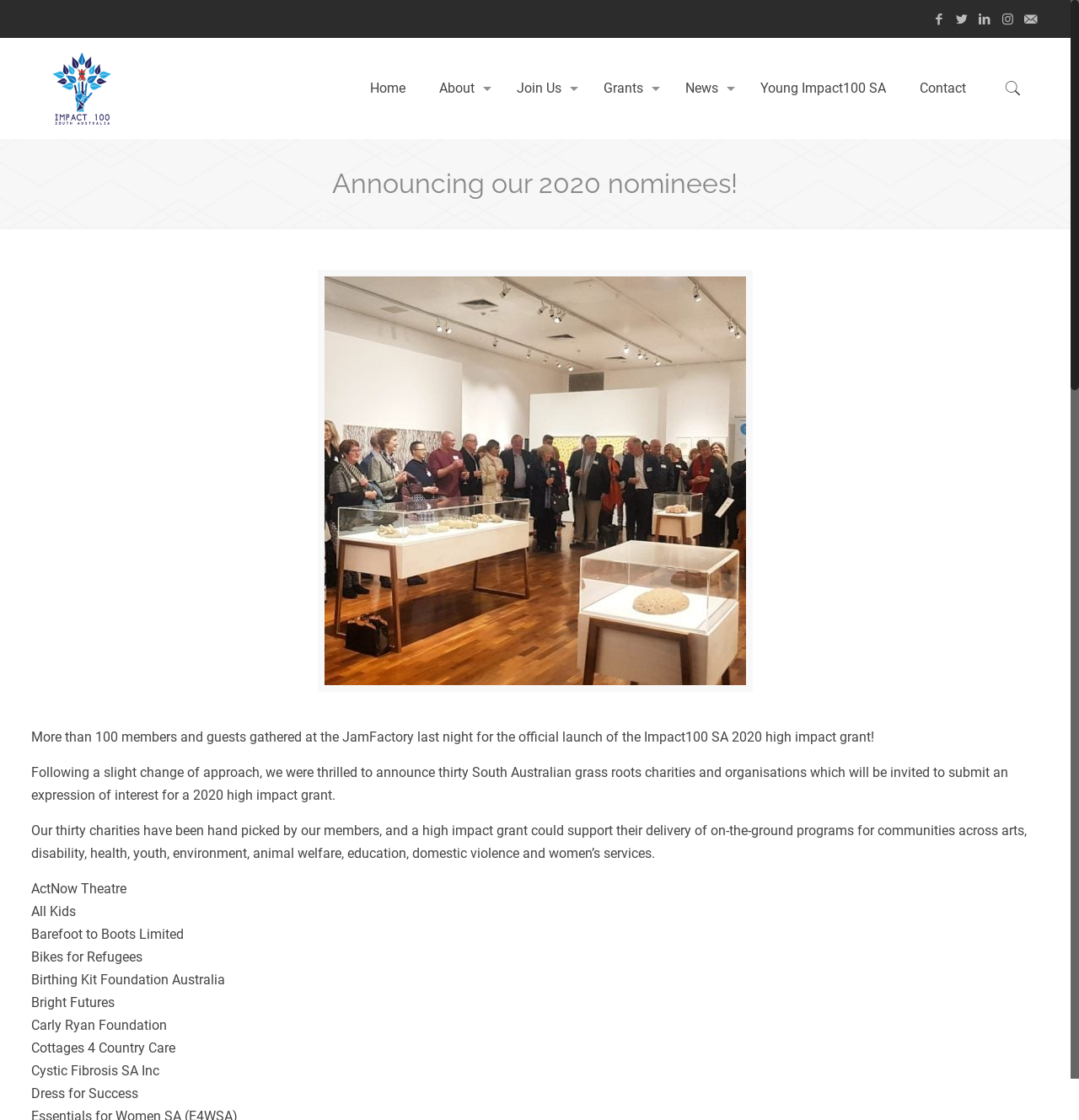Identify the bounding box coordinates of the element that should be clicked to fulfill this task: "Click the Home link". The coordinates should be provided as four float numbers between 0 and 1, i.e., [left, top, right, bottom].

[0.327, 0.034, 0.391, 0.124]